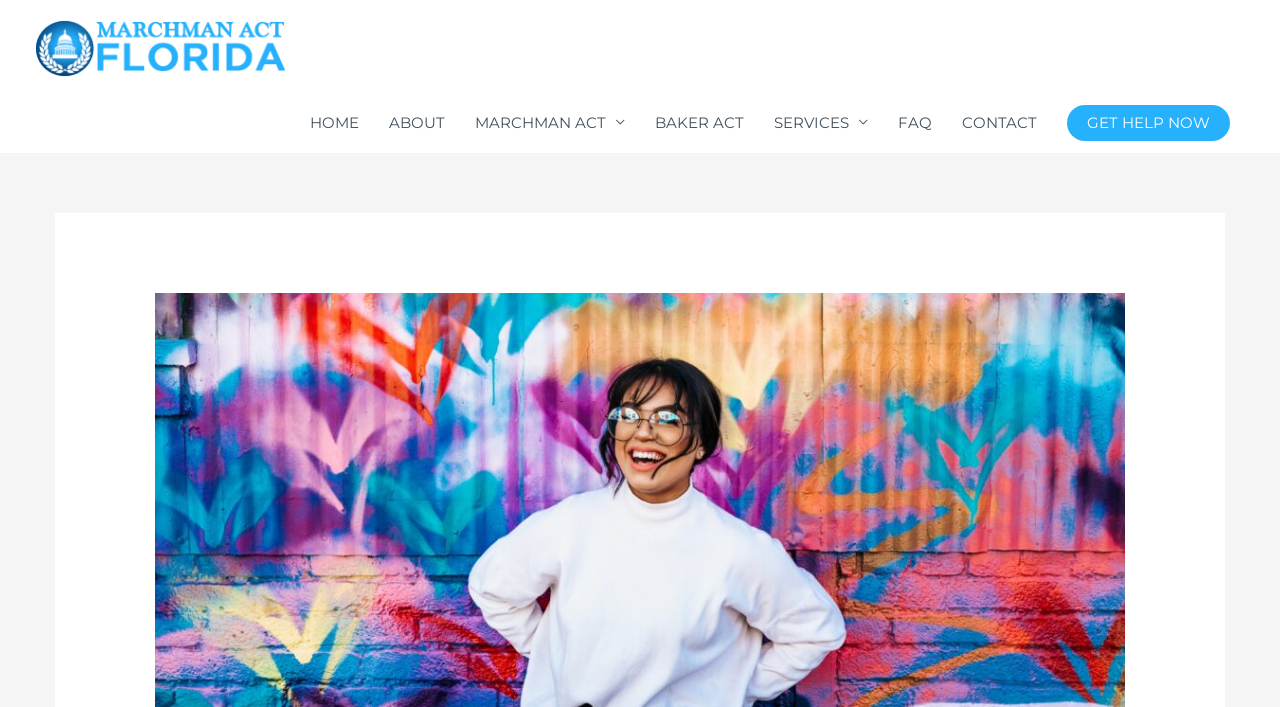Identify the bounding box for the described UI element: "GET HELP NOW".

[0.834, 0.148, 0.961, 0.2]